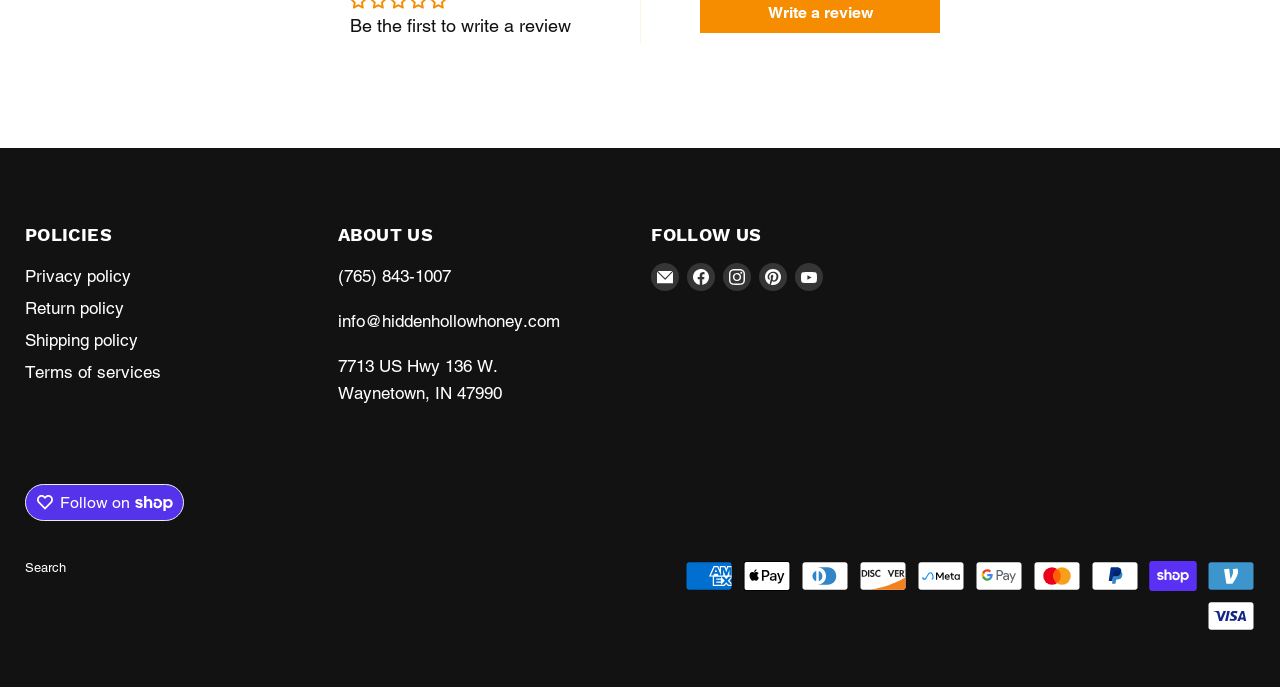Select the bounding box coordinates of the element I need to click to carry out the following instruction: "Find us on Facebook".

[0.537, 0.391, 0.559, 0.431]